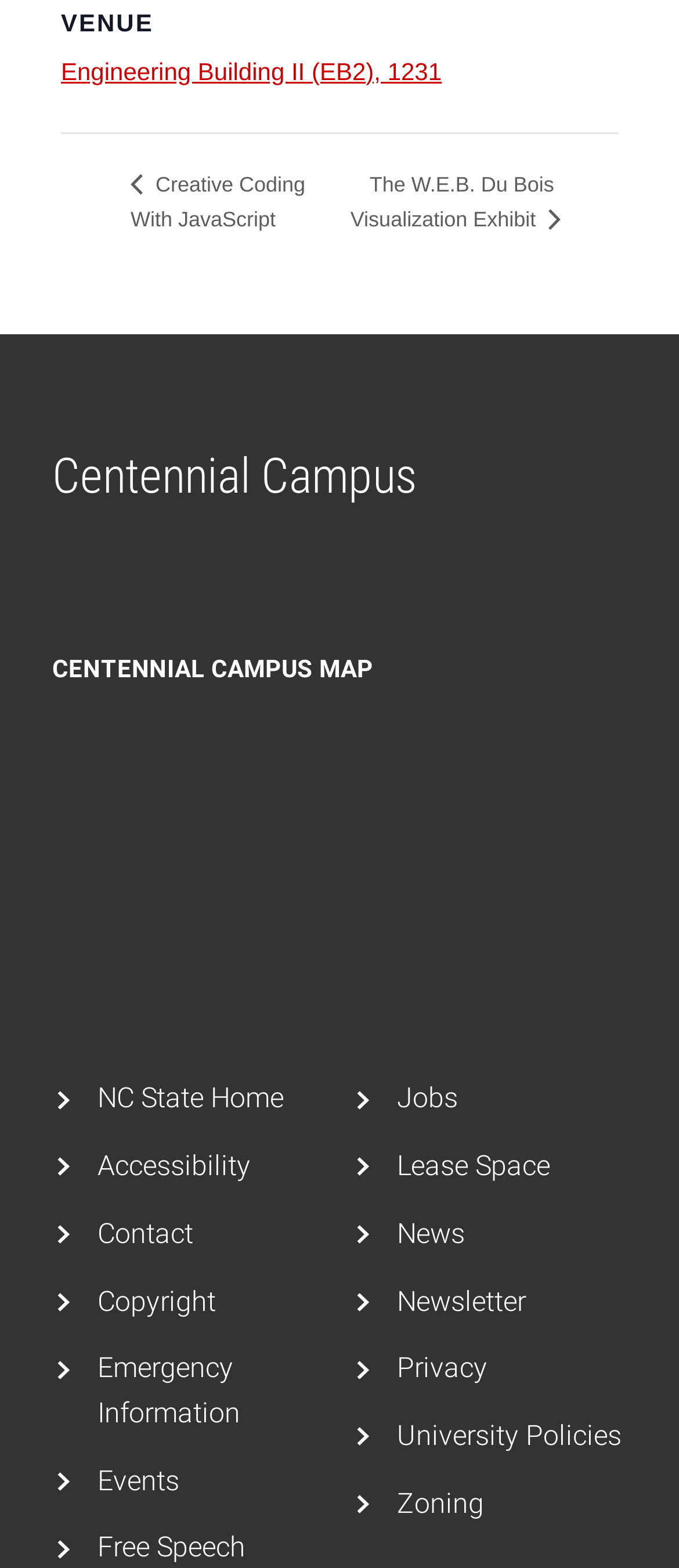Utilize the details in the image to thoroughly answer the following question: What is the name of the campus?

I found the answer by looking at the heading 'CENTENNIAL CAMPUS MAP' and the link 'Centennial Campus Home' which suggests that the campus being referred to is Centennial Campus.